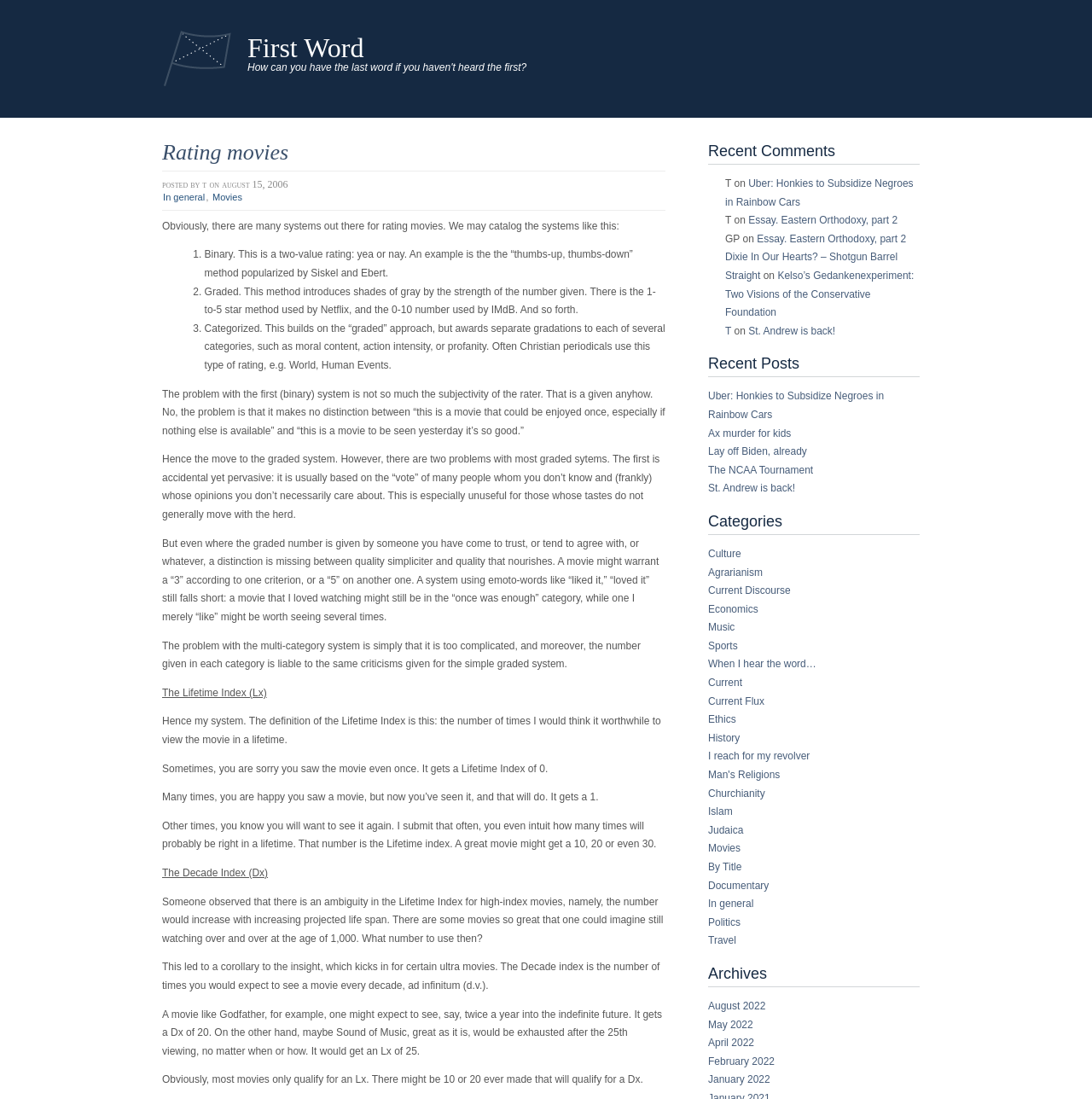What is the purpose of the Lifetime Index?
Use the image to answer the question with a single word or phrase.

Rating movies